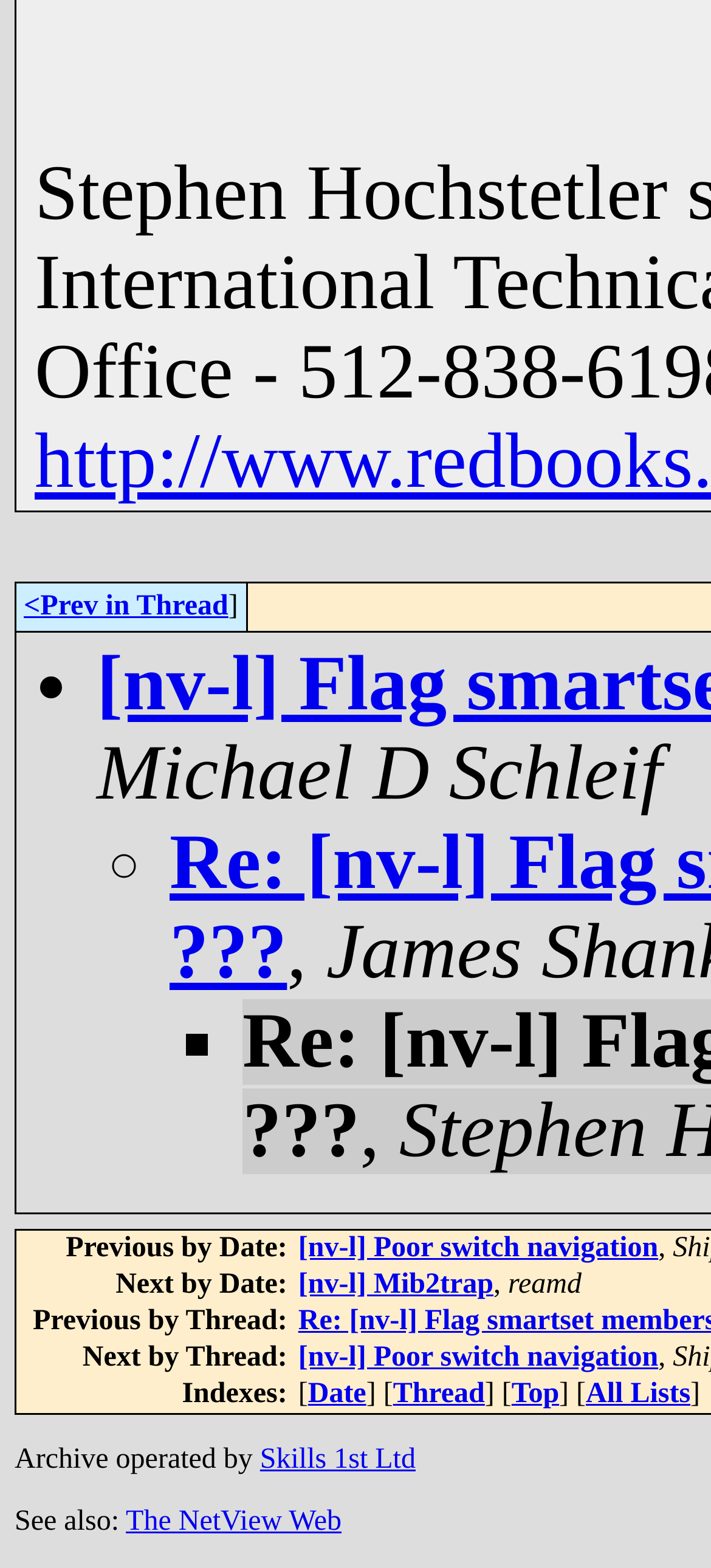Locate the bounding box coordinates of the element you need to click to accomplish the task described by this instruction: "go to previous thread".

[0.033, 0.377, 0.321, 0.397]